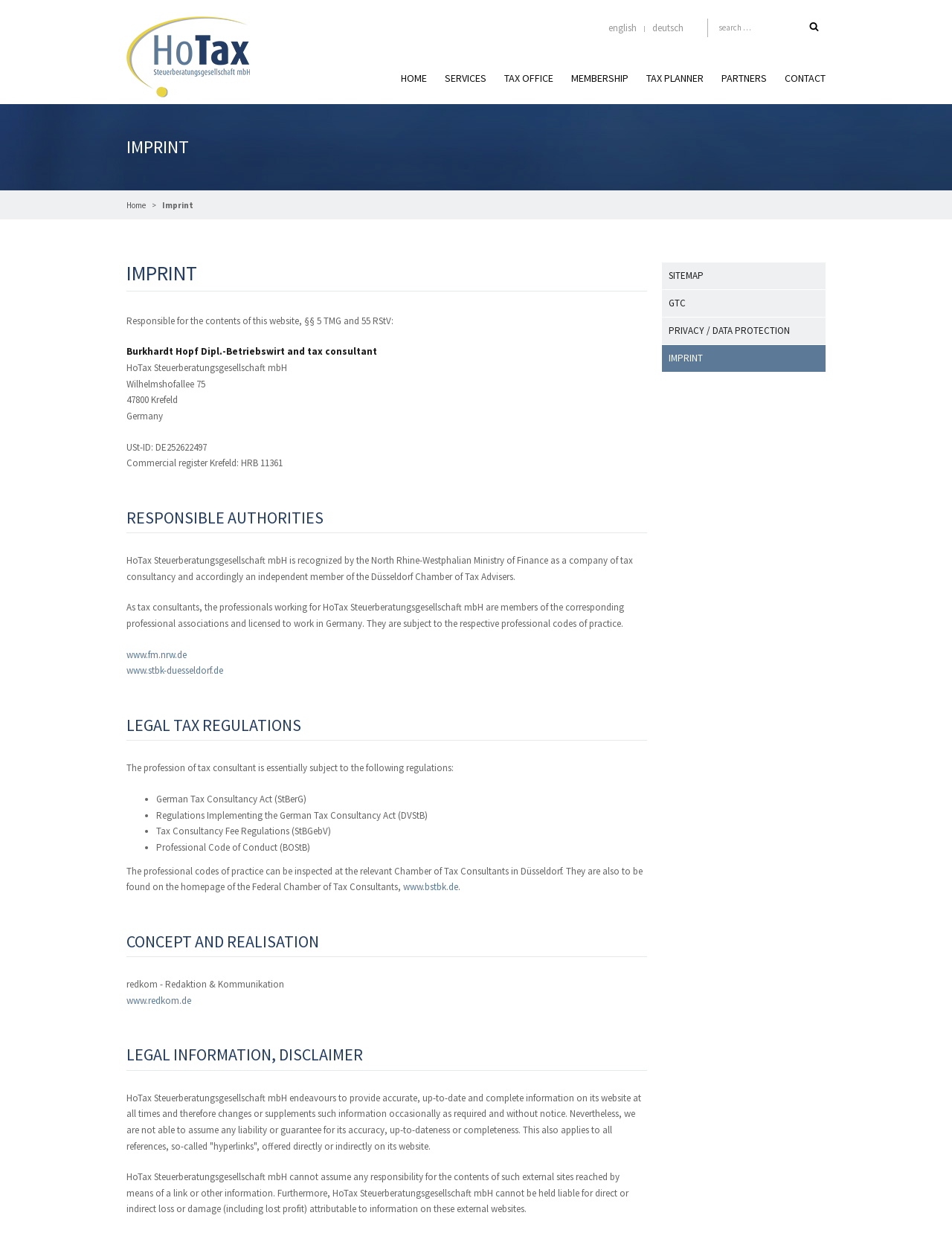Determine the bounding box coordinates of the clickable area required to perform the following instruction: "view tax office information". The coordinates should be represented as four float numbers between 0 and 1: [left, top, right, bottom].

[0.53, 0.056, 0.581, 0.072]